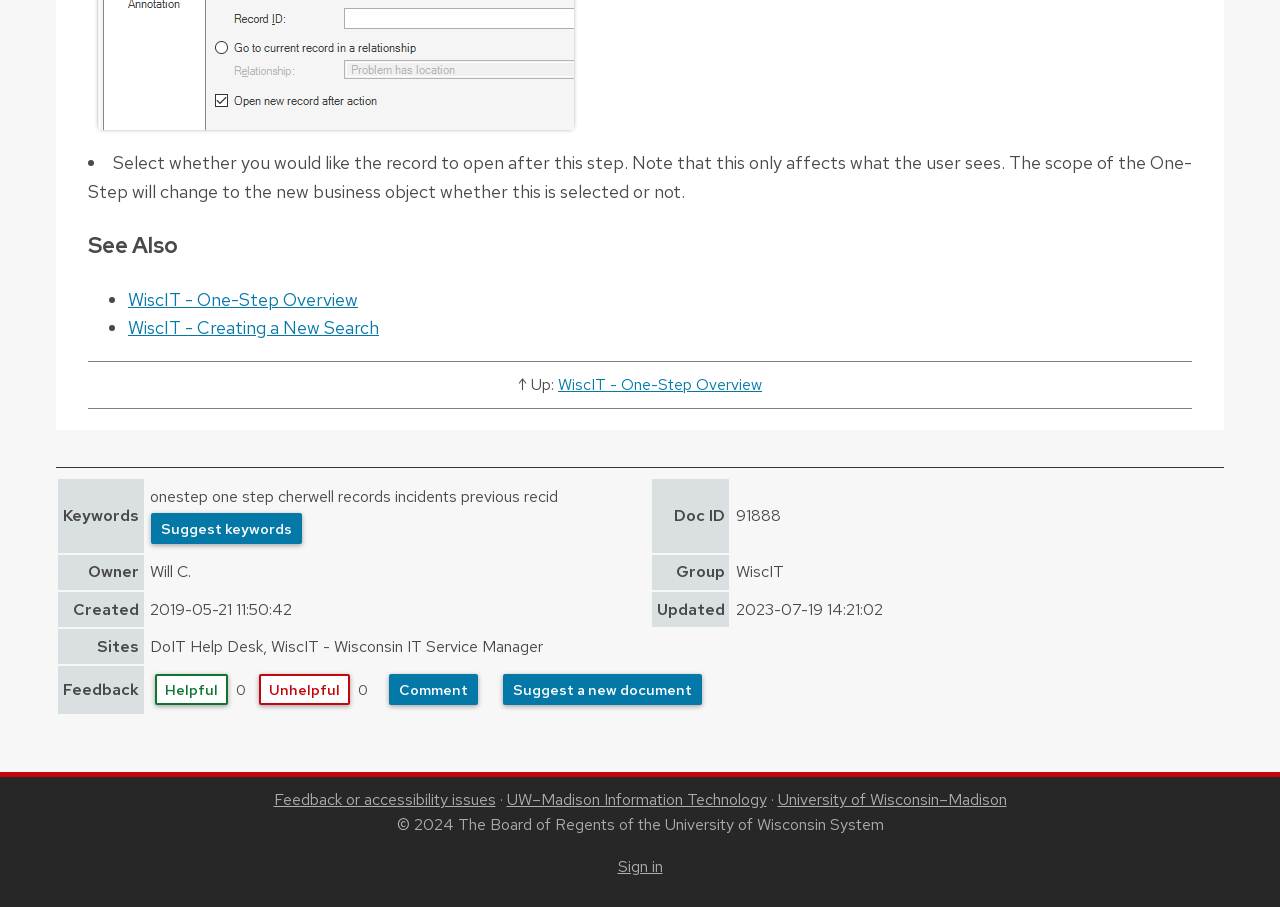Please identify the bounding box coordinates of the clickable area that will allow you to execute the instruction: "Follow the 'Feedback or accessibility issues' link".

[0.214, 0.87, 0.387, 0.893]